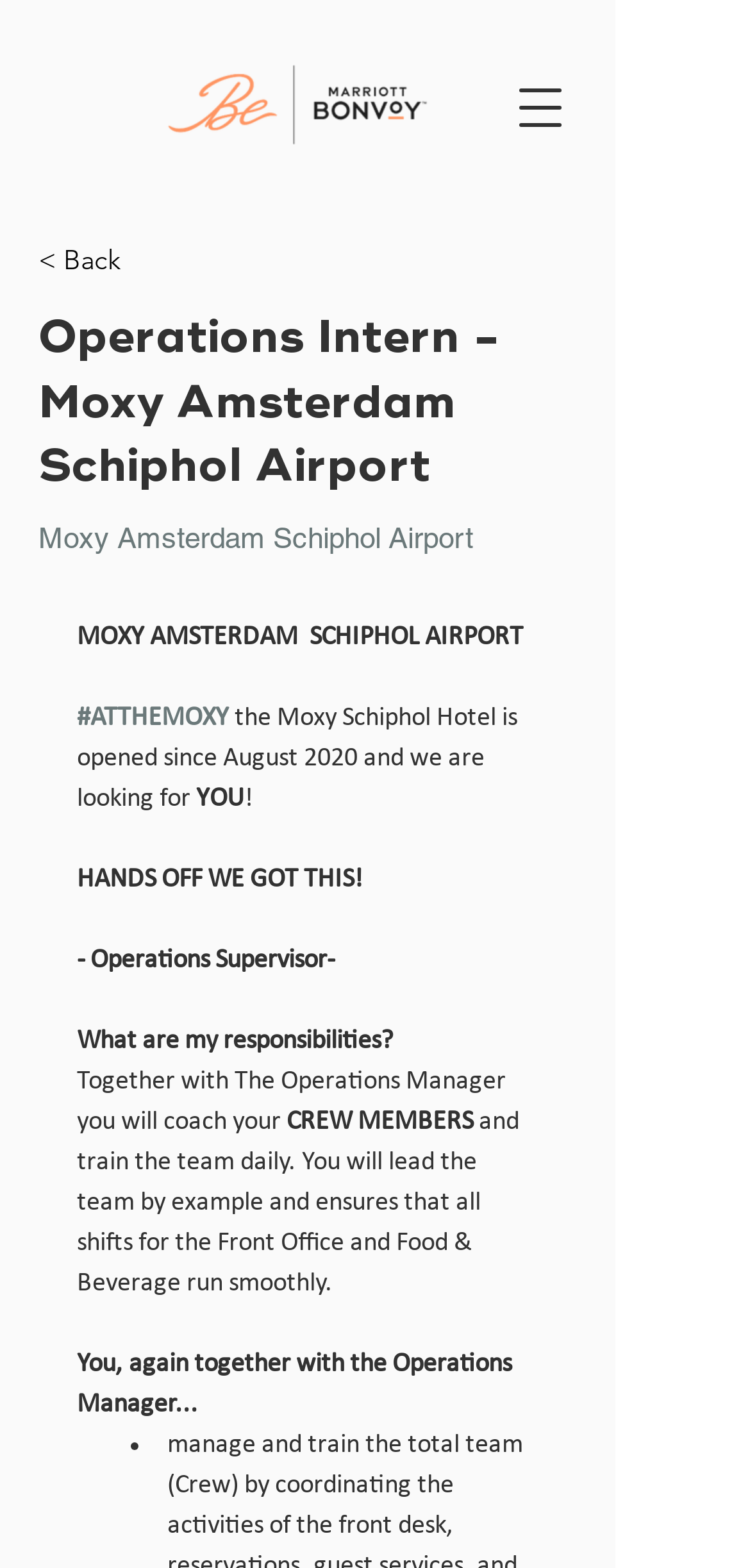What is the name of the hotel mentioned?
From the image, respond with a single word or phrase.

Moxy Amsterdam Schiphol Airport